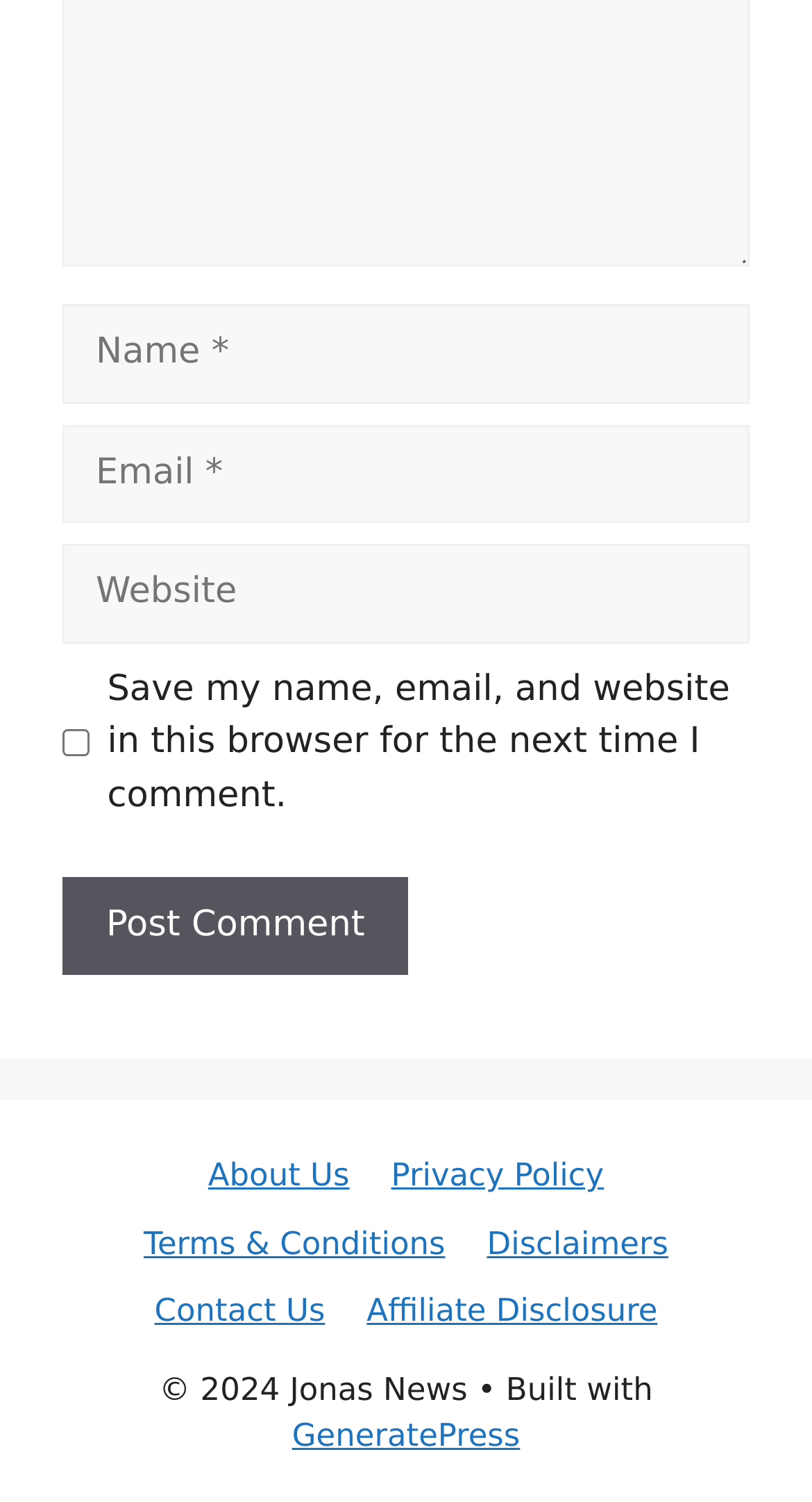Identify the bounding box coordinates of the section to be clicked to complete the task described by the following instruction: "Input your email". The coordinates should be four float numbers between 0 and 1, formatted as [left, top, right, bottom].

[0.077, 0.283, 0.923, 0.348]